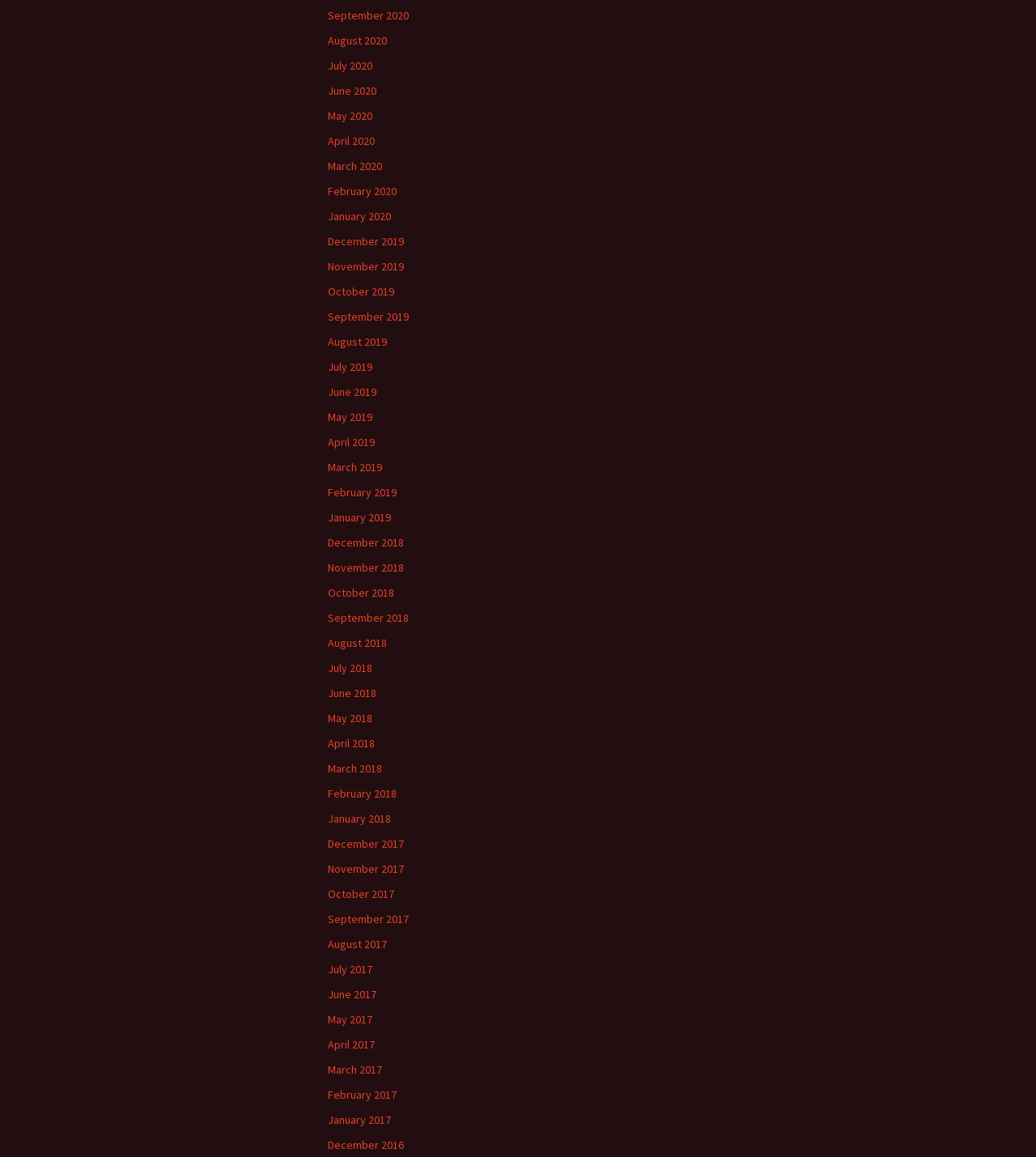Provide a single word or phrase to answer the given question: 
What is the month listed above August 2020?

July 2020